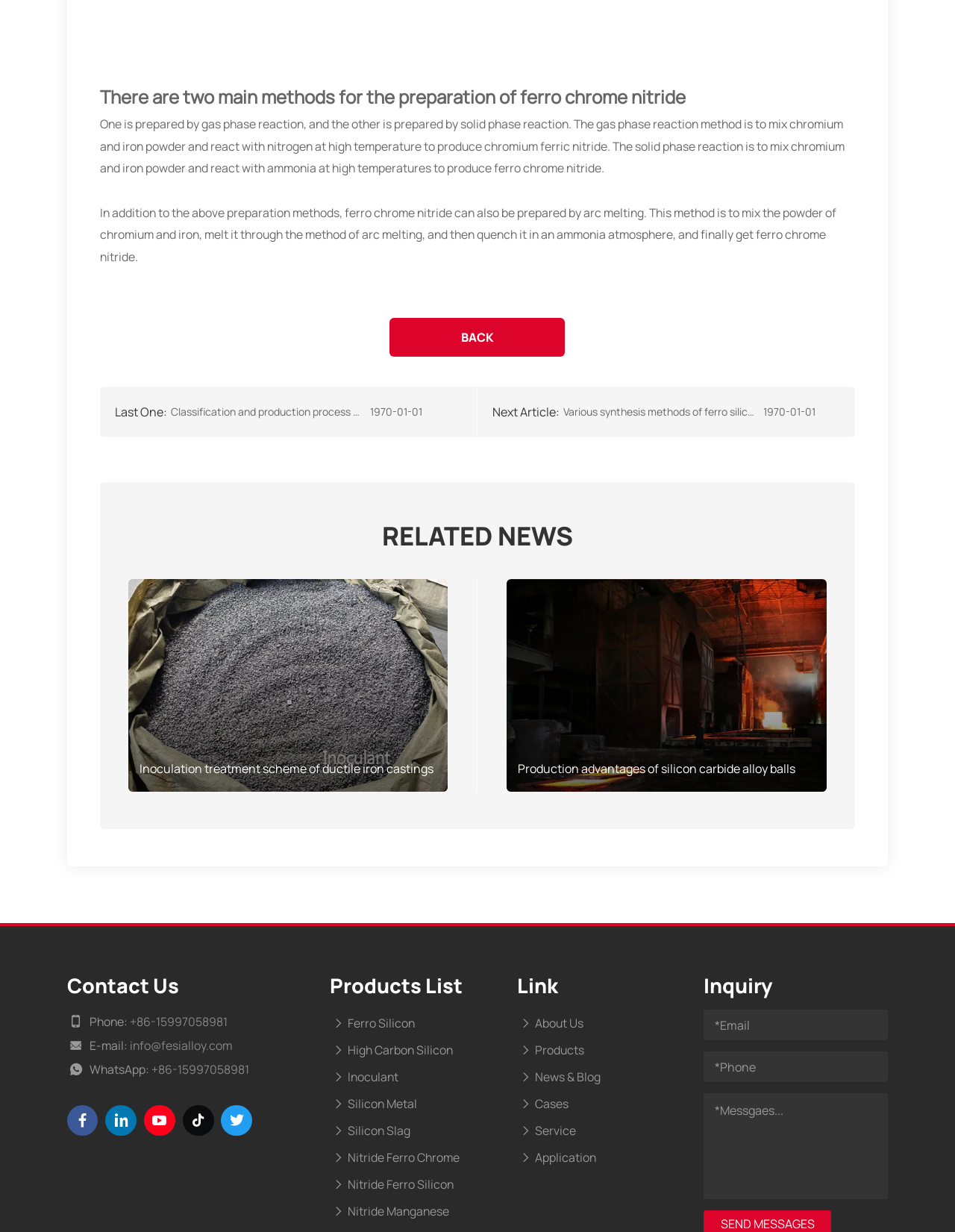Using the description: "parent_node: Home", identify the bounding box of the corresponding UI element in the screenshot.

None